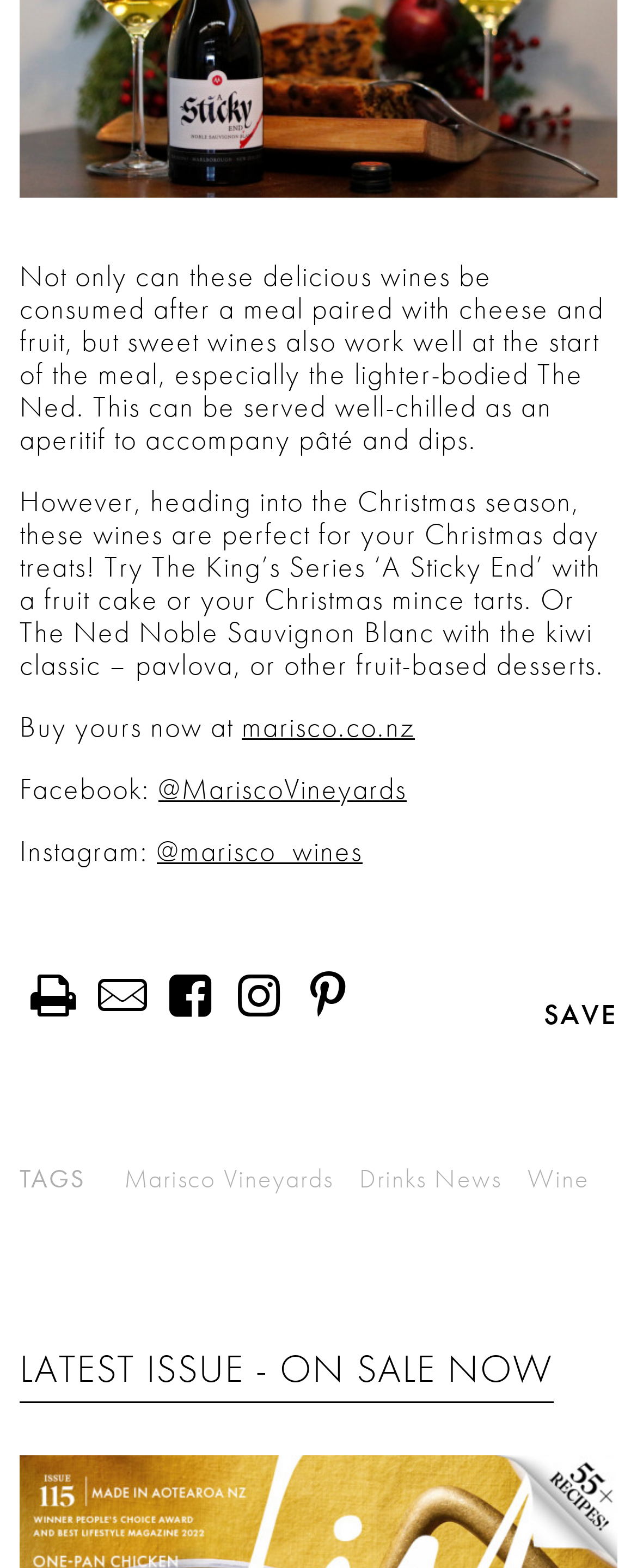Given the element description, predict the bounding box coordinates in the format (top-left x, top-left y, bottom-right x, bottom-right y), using floating point numbers between 0 and 1: marisco vineyards

[0.195, 0.731, 0.523, 0.773]